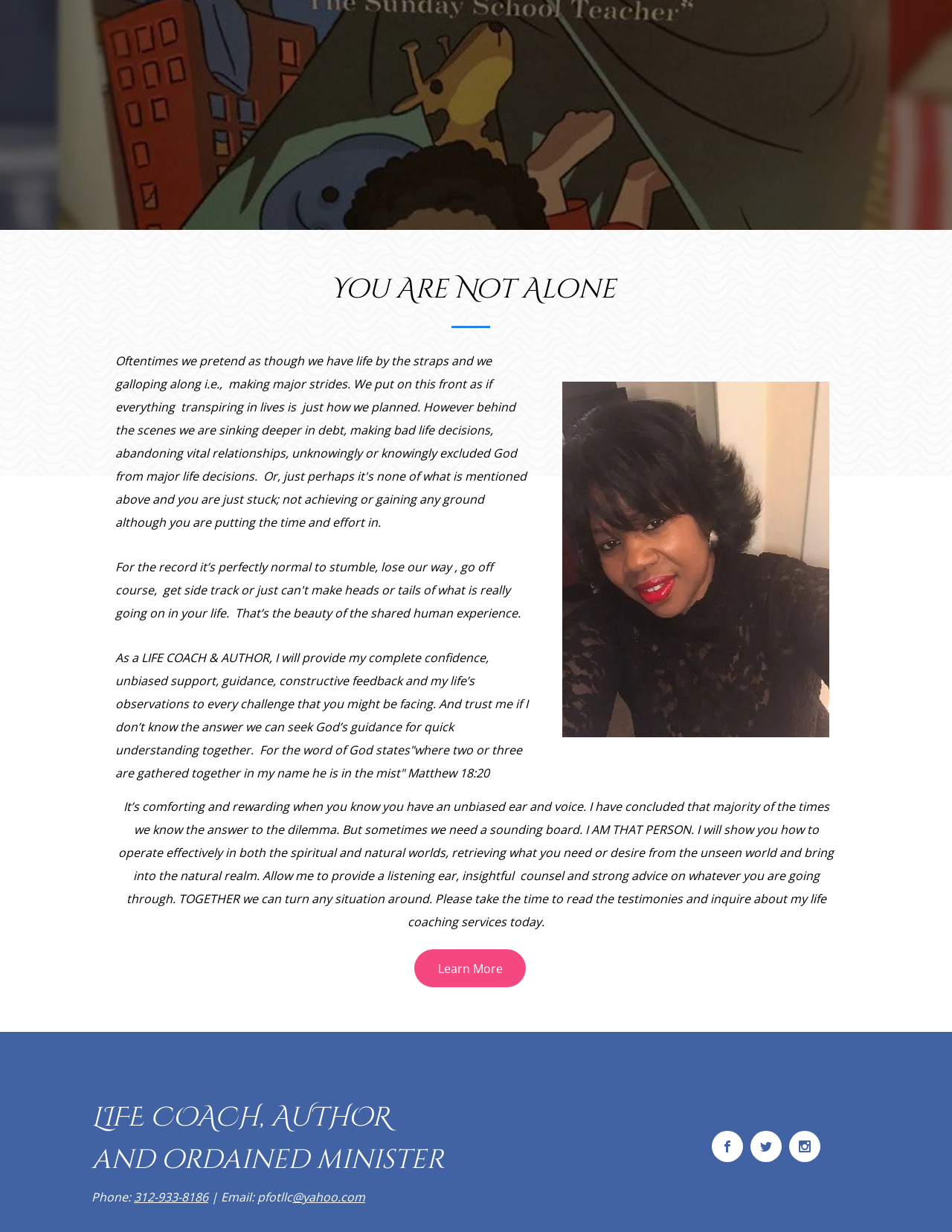Determine the bounding box for the UI element as described: "312-933-8186". The coordinates should be represented as four float numbers between 0 and 1, formatted as [left, top, right, bottom].

[0.141, 0.96, 0.219, 0.979]